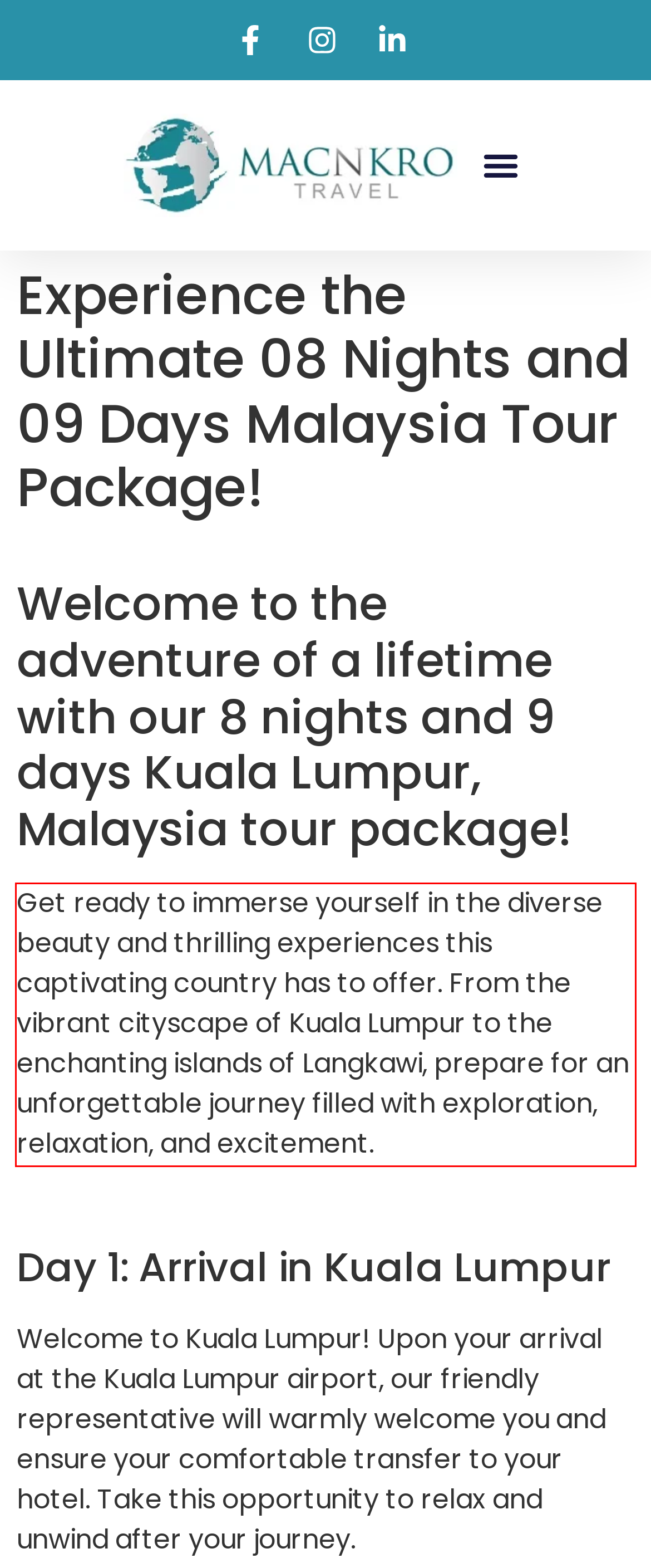Identify and extract the text within the red rectangle in the screenshot of the webpage.

Get ready to immerse yourself in the diverse beauty and thrilling experiences this captivating country has to offer. From the vibrant cityscape of Kuala Lumpur to the enchanting islands of Langkawi, prepare for an unforgettable journey filled with exploration, relaxation, and excitement.